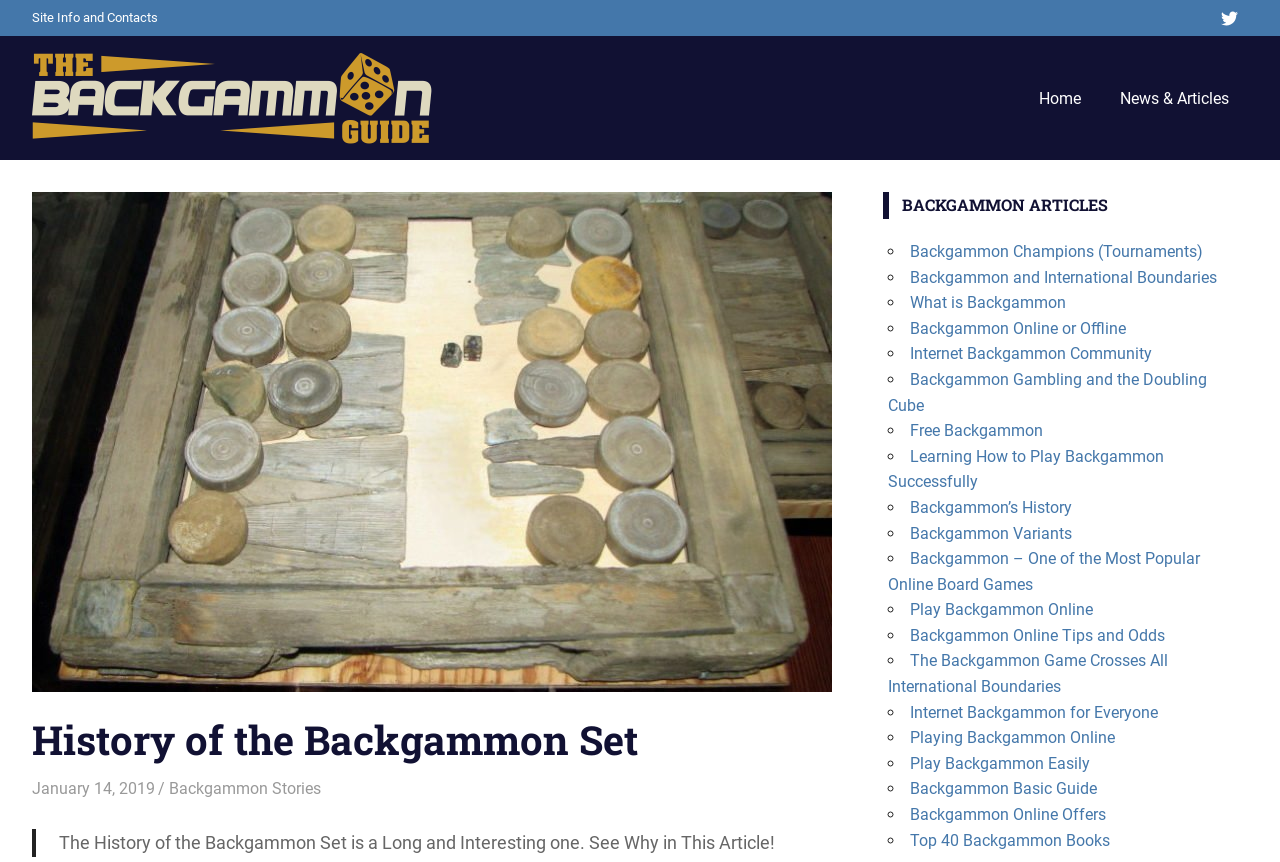Extract the bounding box coordinates for the UI element described as: "Home".

[0.797, 0.085, 0.86, 0.143]